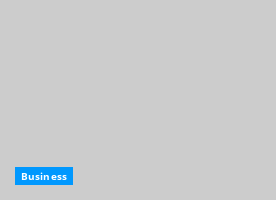Please provide a one-word or phrase answer to the question: 
What is the purpose of the button?

Link or call-to-action